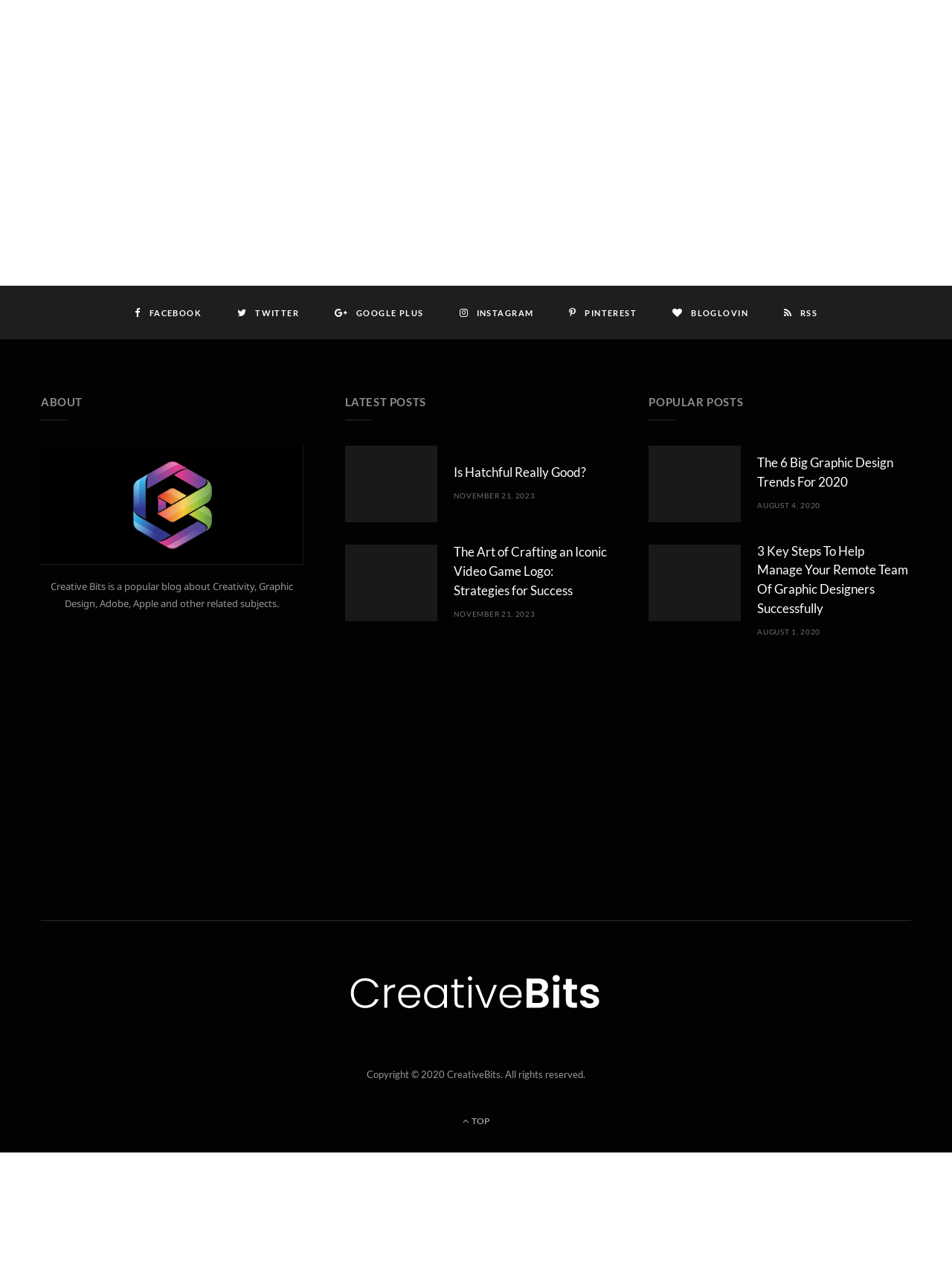Please identify the bounding box coordinates of the element's region that should be clicked to execute the following instruction: "Go to the top of the page". The bounding box coordinates must be four float numbers between 0 and 1, i.e., [left, top, right, bottom].

[0.486, 0.874, 0.514, 0.888]